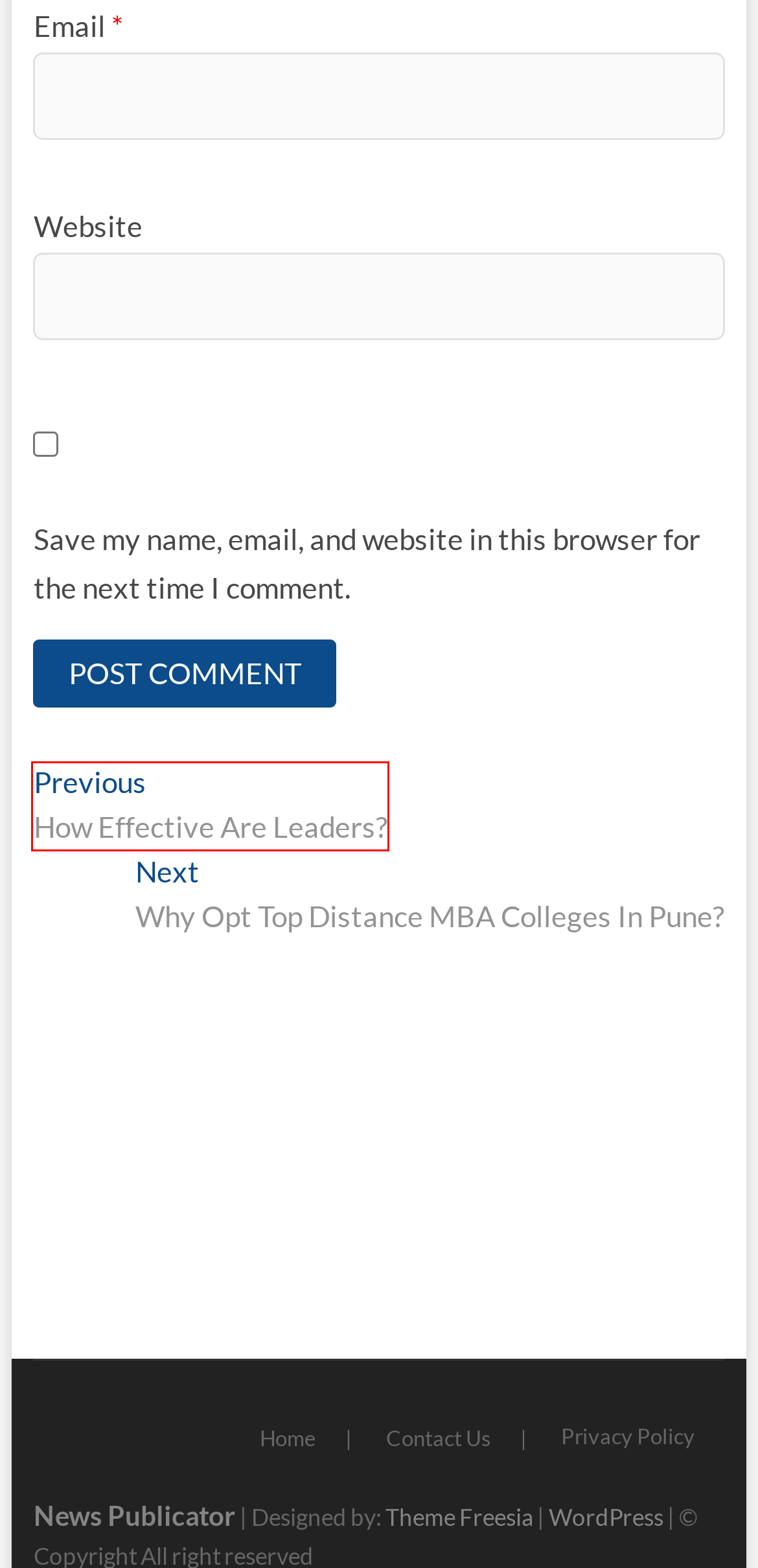Review the screenshot of a webpage that includes a red bounding box. Choose the webpage description that best matches the new webpage displayed after clicking the element within the bounding box. Here are the candidates:
A. News Publicator - An Online News Portal
B. Contact Us - News Publicator
C. Blog Tool, Publishing Platform, and CMS – WordPress.org
D. Privacy Policy - News Publicator
E. distance MBA in Kerala Archives - News Publicator
F. Why Opt Top Distance MBA Colleges In Pune? - News Publicator
G. How Effective Are Leaders? - News Publicator
H. Education Archives - News Publicator

G